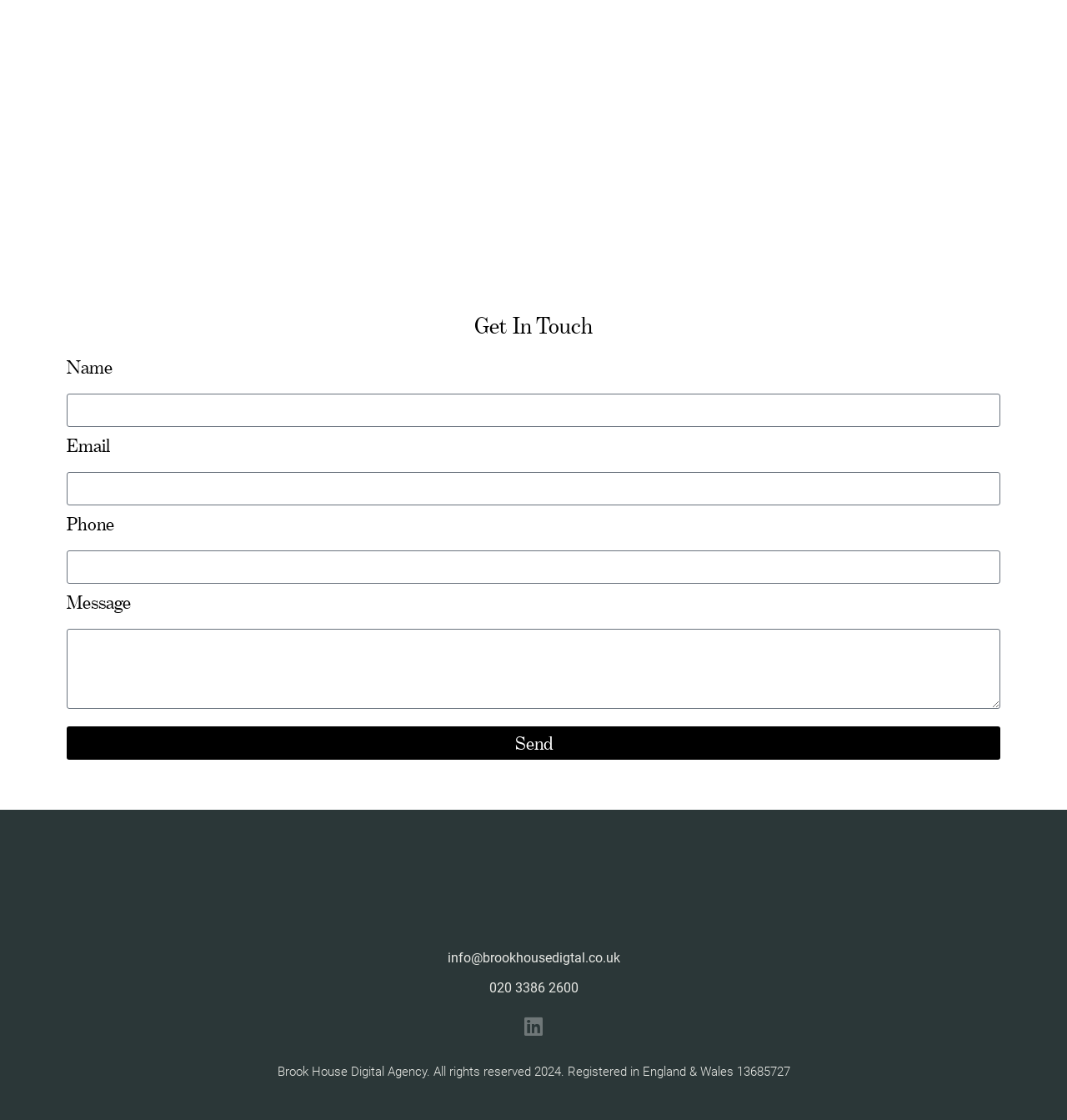Give a one-word or phrase response to the following question: What is the name of the agency?

Brook House Digital Agency